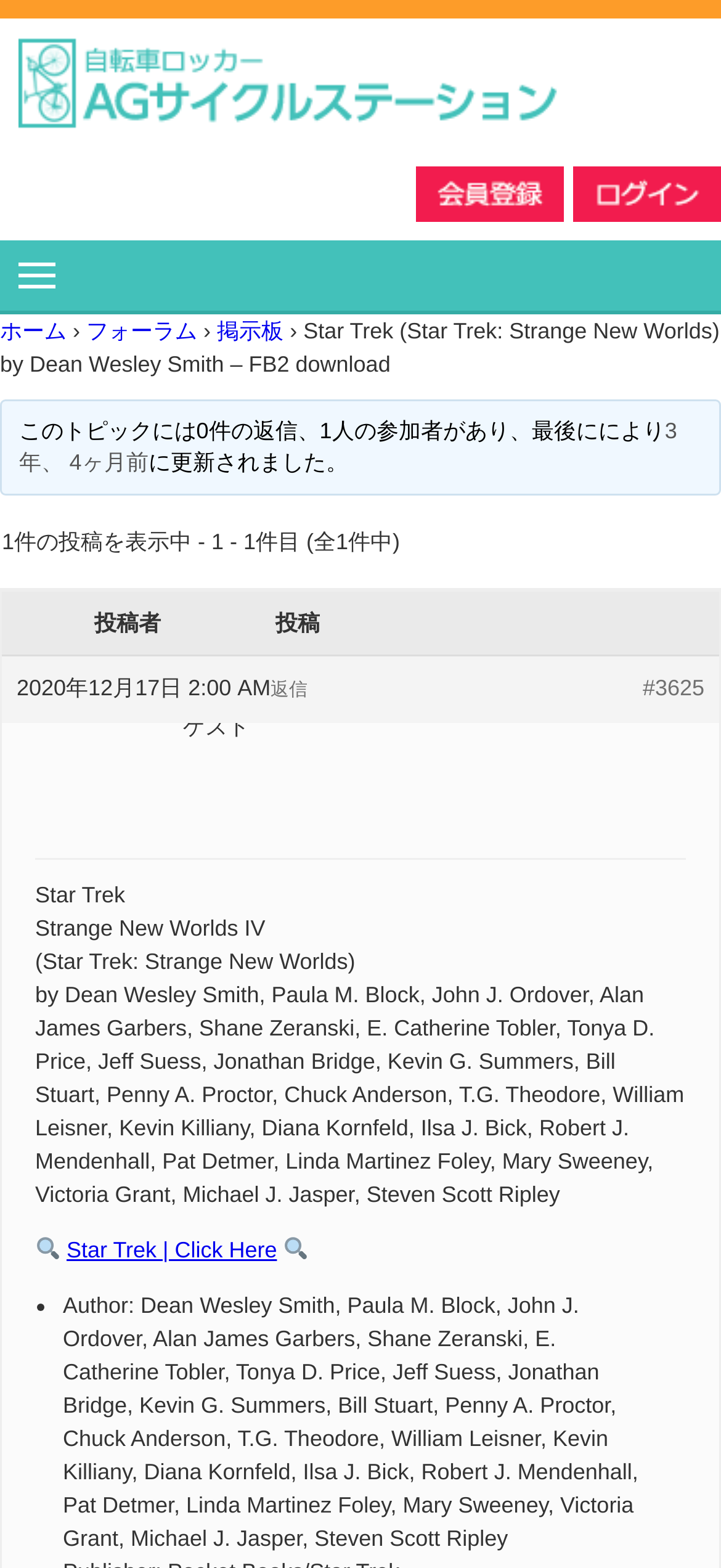What is the topic of the latest post?
Look at the screenshot and give a one-word or phrase answer.

Star Trek